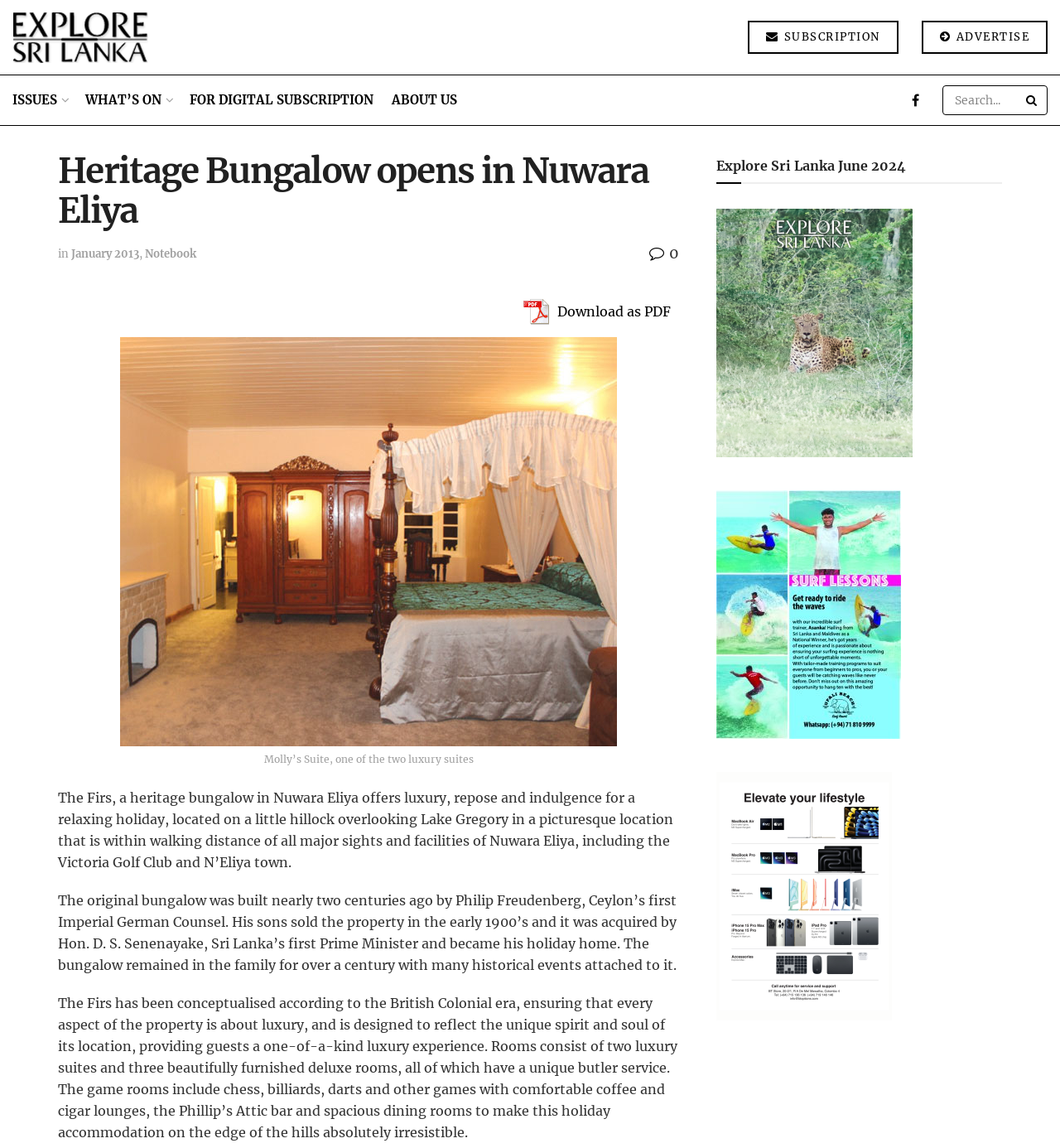Find the bounding box coordinates of the clickable region needed to perform the following instruction: "Read about Heritage Bungalow". The coordinates should be provided as four float numbers between 0 and 1, i.e., [left, top, right, bottom].

[0.055, 0.131, 0.641, 0.201]